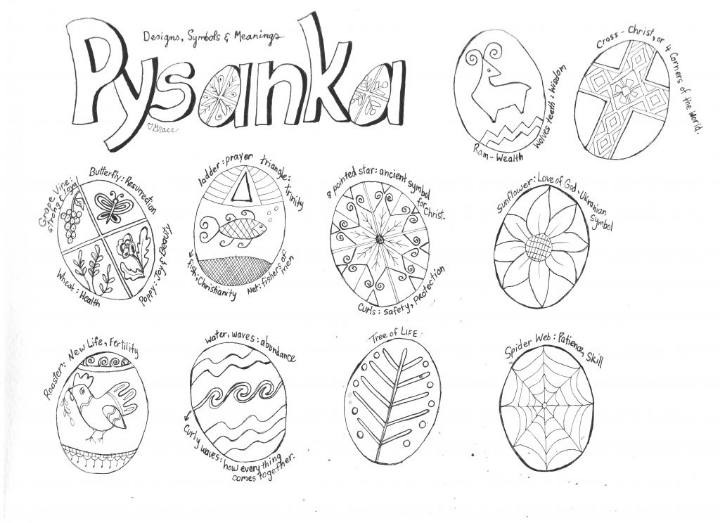Detail every aspect of the image in your caption.

The image titled "Pysanka Colouring Page" features a beautifully illustrated collection of traditional Ukrainian egg designs known as pysanky. Each egg showcases unique symbols and motifs, along with their significance. The design includes images such as a butterfly, symbolizing rebirth; a ladder, representing prayer; and a star, which serves as an ancient symbol of Christ. Other notable symbols featured are the sunflower, embodying love and vitality, and the spider web, signifying resourcefulness and skill. The overall theme of the colouring page focuses on the deeper meanings behind these symbols, reflecting themes of hope, new life, and spiritual significance, particularly in relation to Easter. This artistic representation encourages creativity while inviting contemplation on the cultural and spiritual messages embedded in these traditional designs.